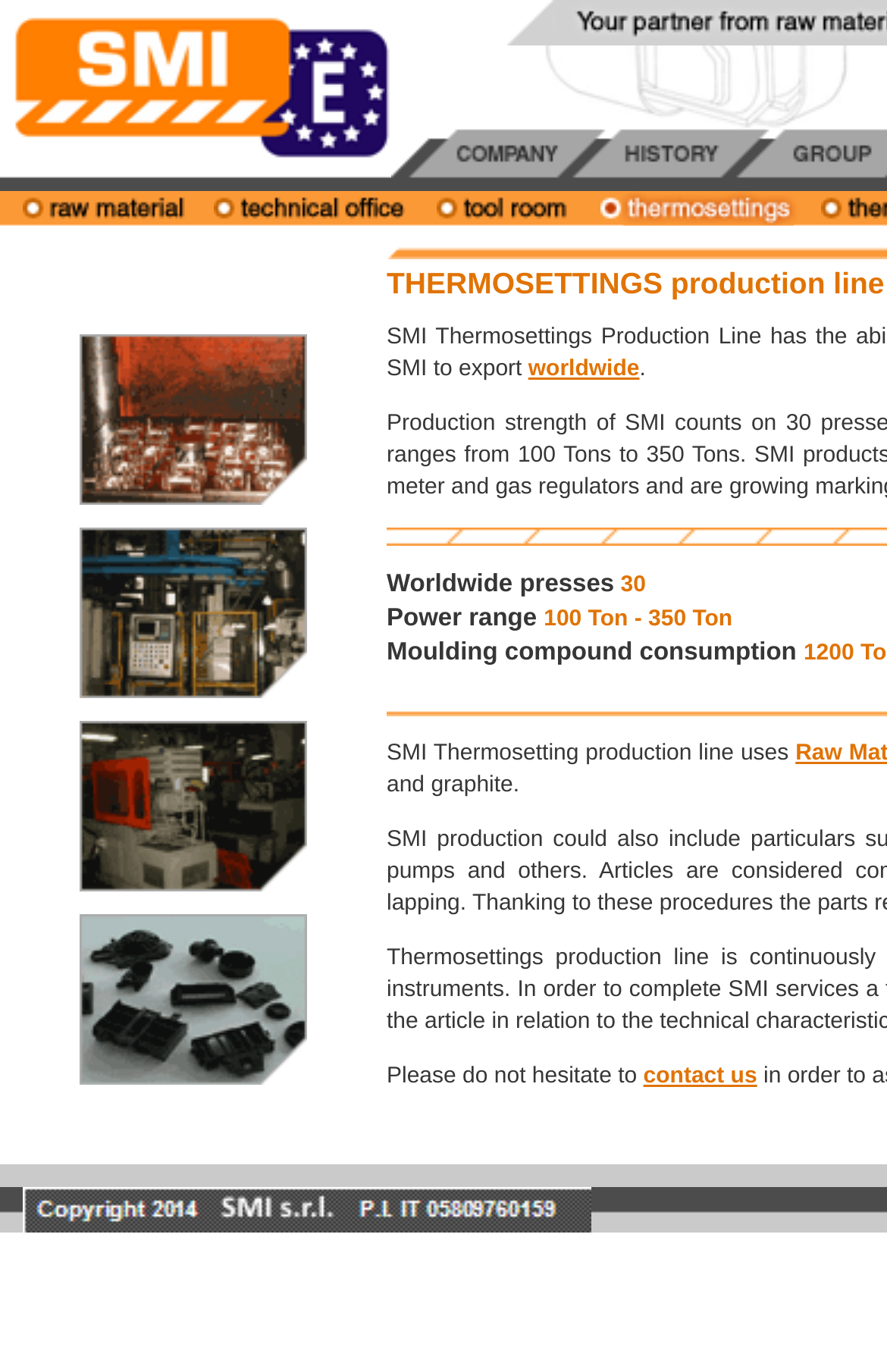Generate a comprehensive caption for the webpage you are viewing.

The webpage is titled "S.M.I. - Termoindurente" and appears to be a company website. At the top, there is a navigation menu with links to "Home Page", "Company", "History", and other sections. Each link has an accompanying image.

Below the navigation menu, there are several sections with images and links. The first section has links to "raw material", "technical office", "tool room", and other departments, each with an accompanying image.

The main content area is divided into several sections. The first section has a table with four rows, each containing a link with an accompanying image. The links appear to be related to the company's products or services.

To the right of the table, there is a section with several images and a link to "worldwide". Below this section, there are several images and a few lines of text, including "Power range", "100 Ton - 350 Ton", and "Moulding compound consumption". There are also several images and a link to "contact us" at the bottom of the page.

Throughout the page, there are several empty table cells and spacer images, which are used to layout the content. The overall structure of the page is organized and easy to follow, with clear headings and concise text.